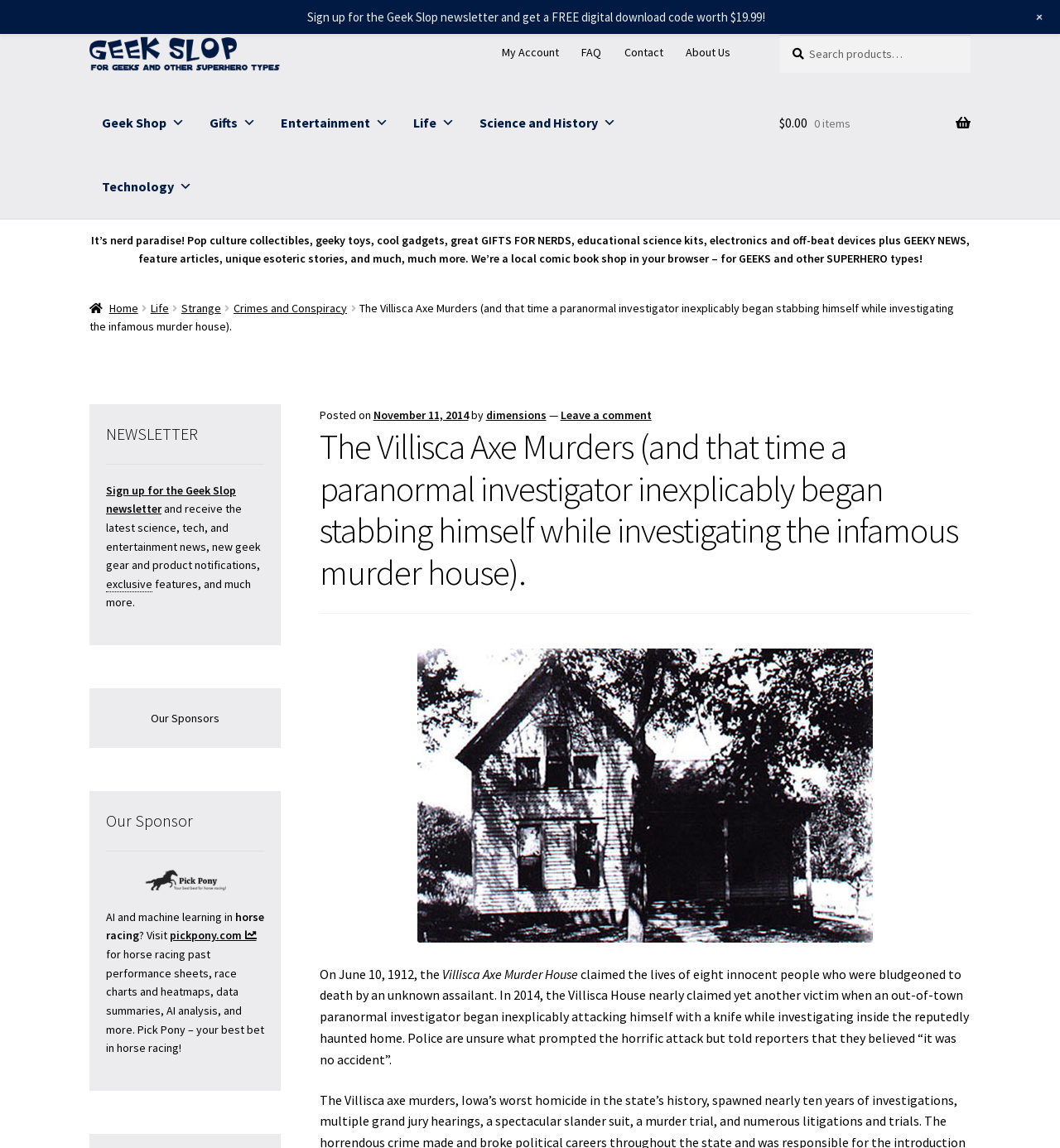What is the name of the house where eight people were murdered?
Using the visual information, respond with a single word or phrase.

Villisca Axe Murder House